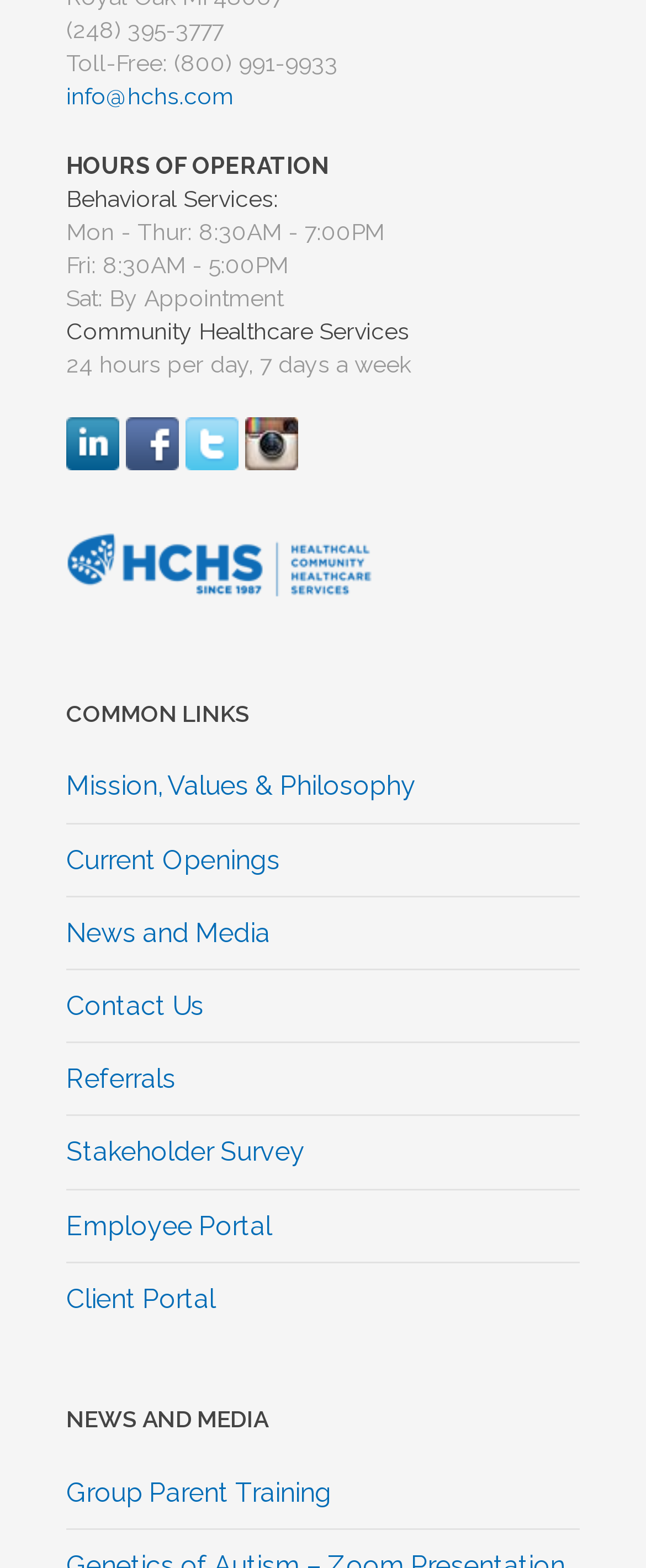Can you determine the bounding box coordinates of the area that needs to be clicked to fulfill the following instruction: "View the Employee Portal"?

[0.103, 0.771, 0.421, 0.792]